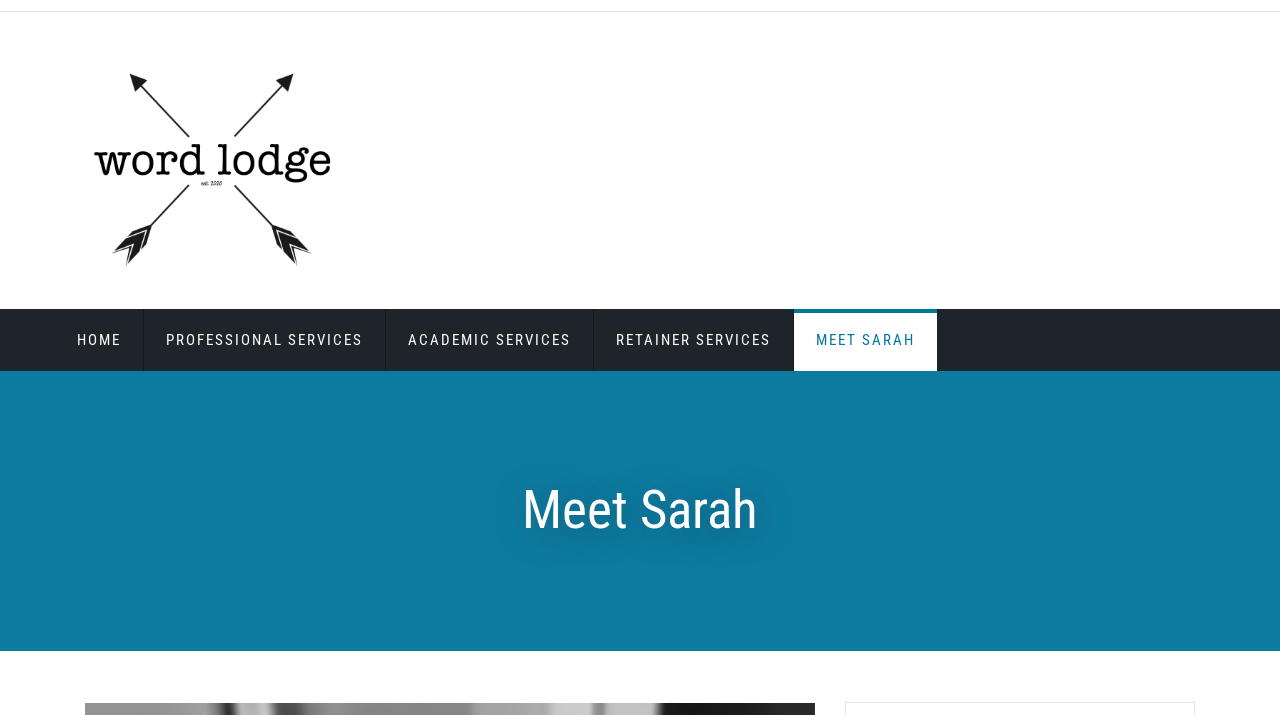How many links are in the navigation menu?
Look at the image and construct a detailed response to the question.

The navigation menu is represented by a LayoutTable element which contains 4 link elements with text 'HOME', 'PROFESSIONAL SERVICES', 'ACADEMIC SERVICES', and 'RETAINER SERVICES'.